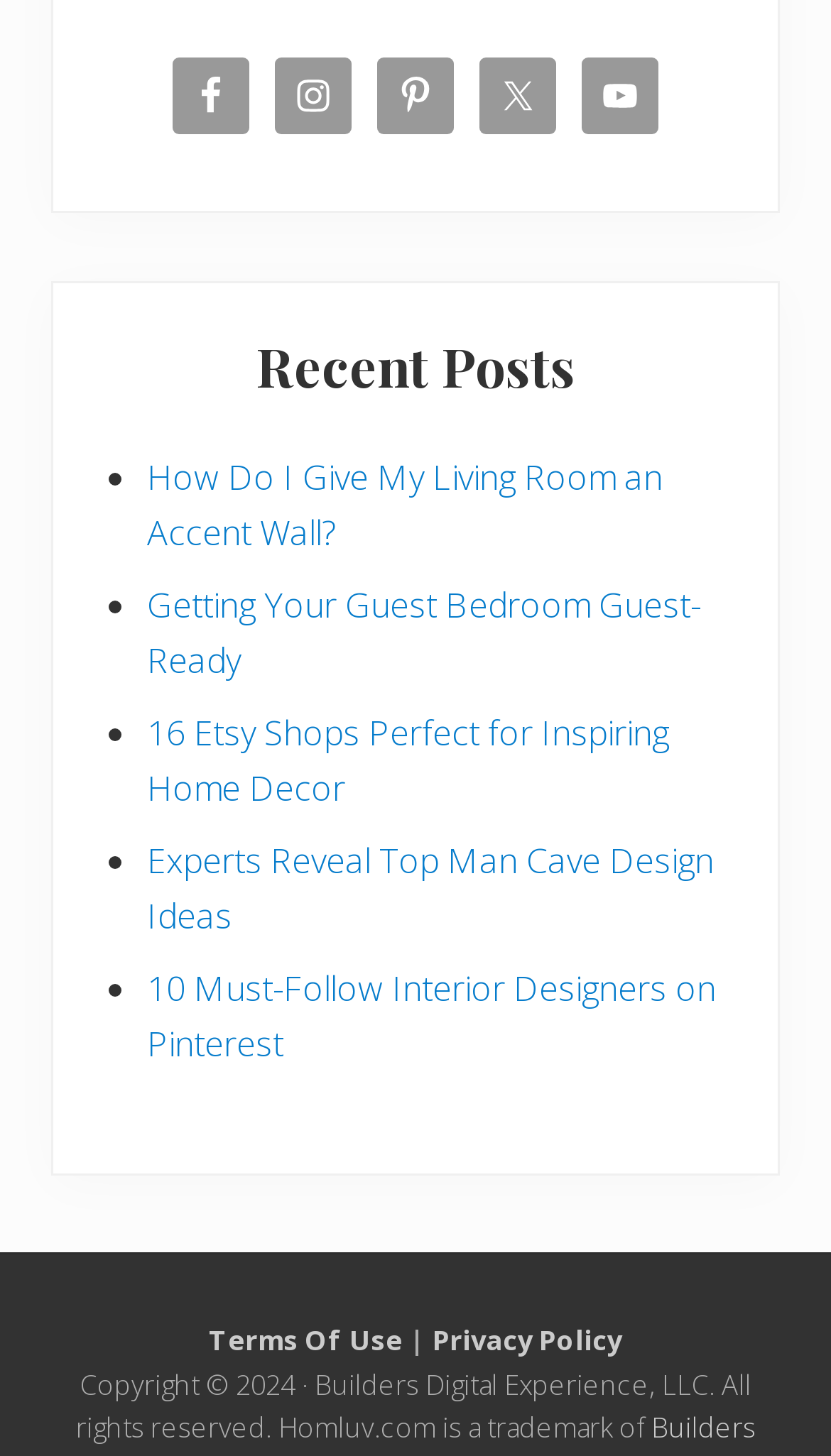Find the bounding box coordinates of the element I should click to carry out the following instruction: "Click on About Us".

None